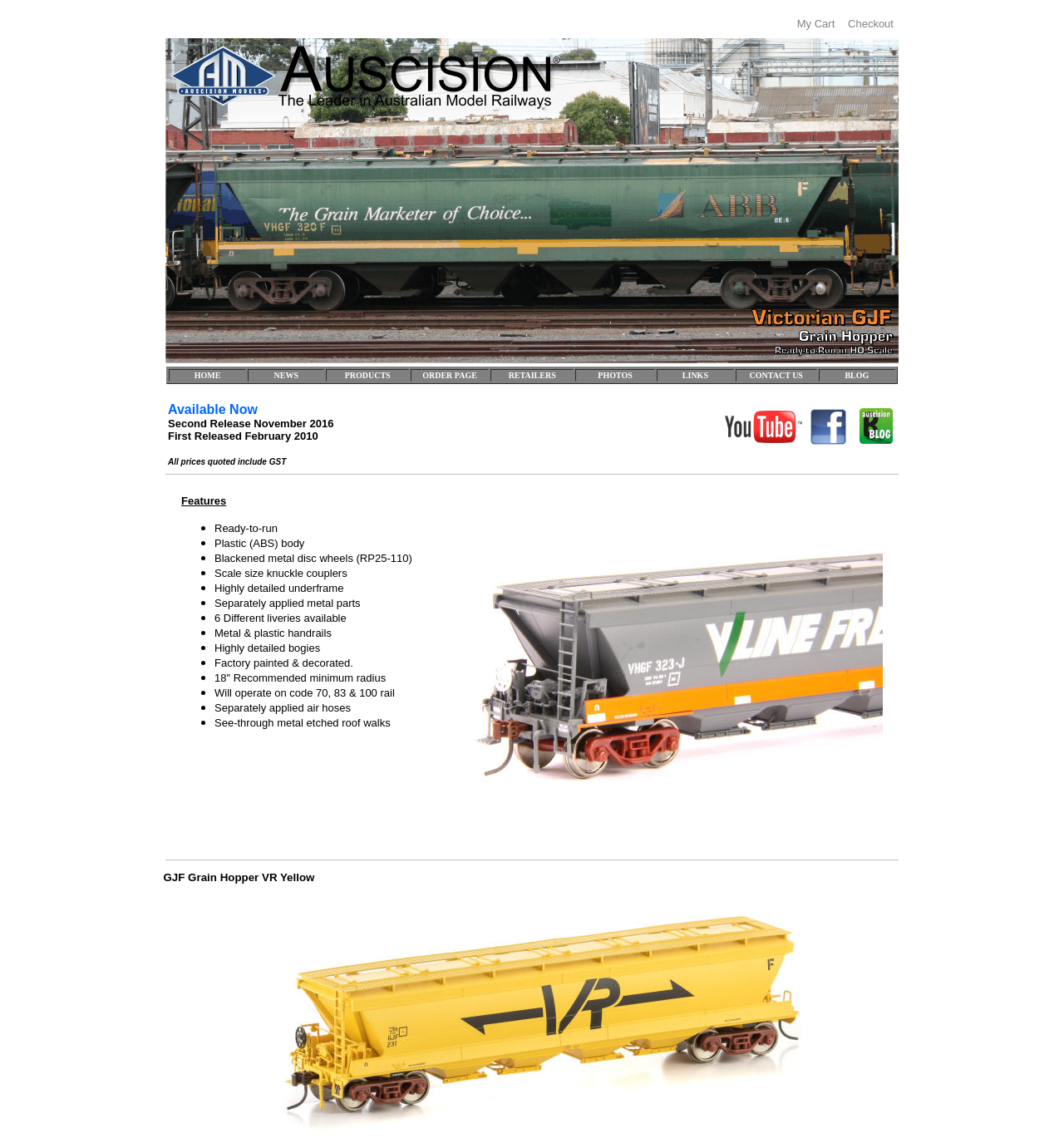Identify the bounding box of the HTML element described here: "Checkout". Provide the coordinates as four float numbers between 0 and 1: [left, top, right, bottom].

[0.797, 0.014, 0.84, 0.026]